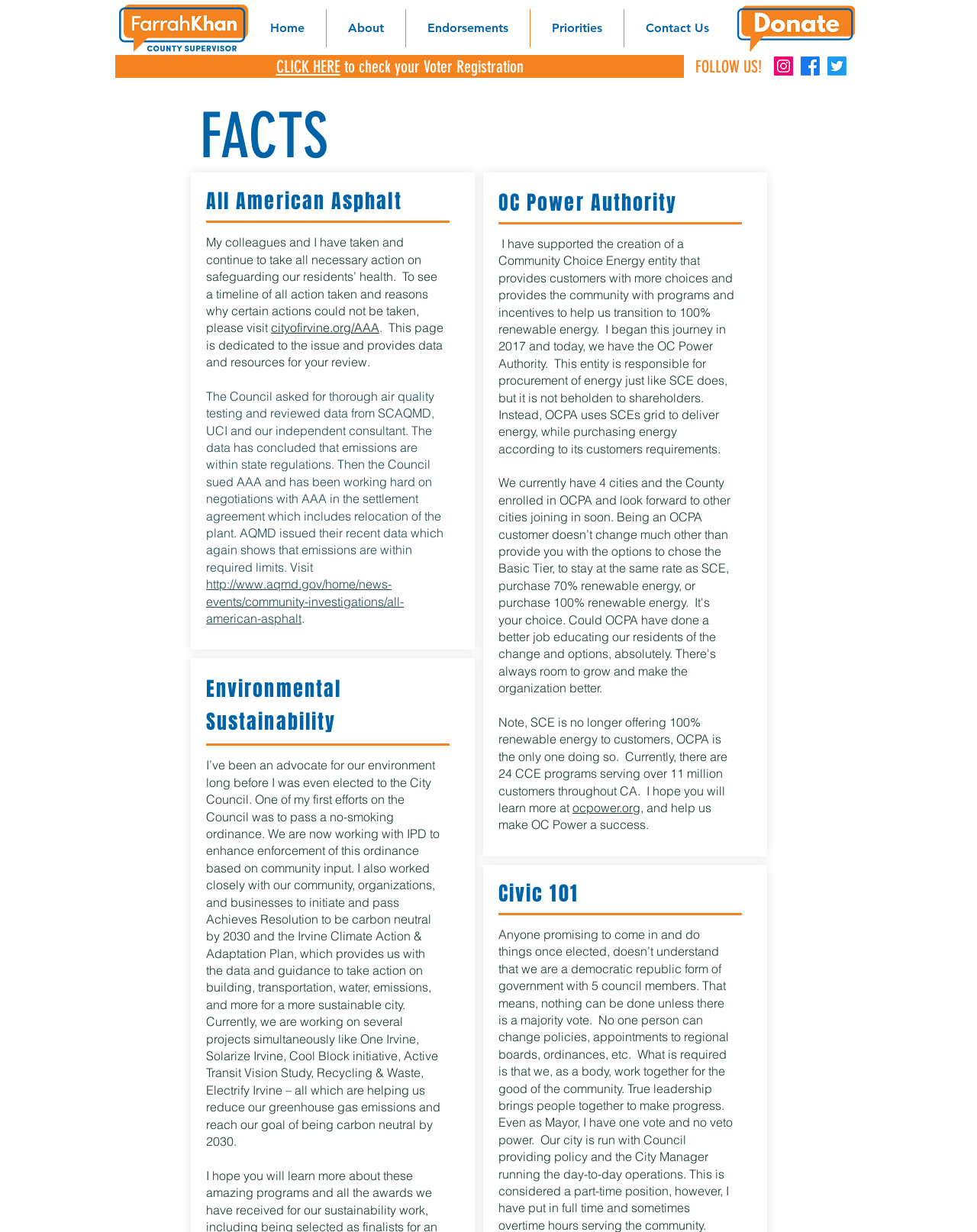Answer succinctly with a single word or phrase:
What is the goal of the Irvine Climate Action & Adaptation Plan?

Be carbon neutral by 2030